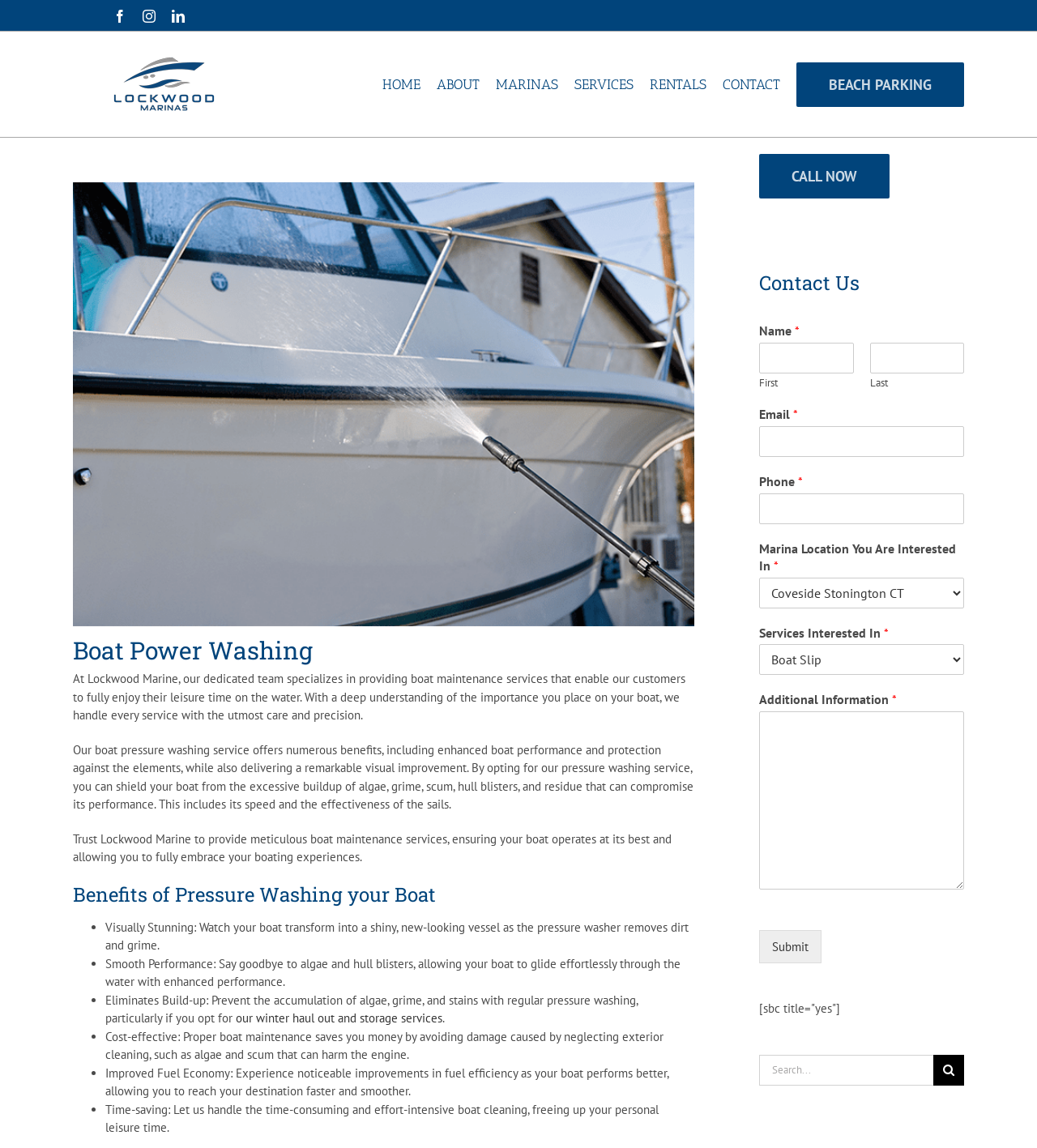What is the purpose of the 'Contact Us' form?
Look at the webpage screenshot and answer the question with a detailed explanation.

The 'Contact Us' form is located at the bottom of the webpage and allows users to send a message to Lockwood Marine by filling out their name, email, phone number, and other information.